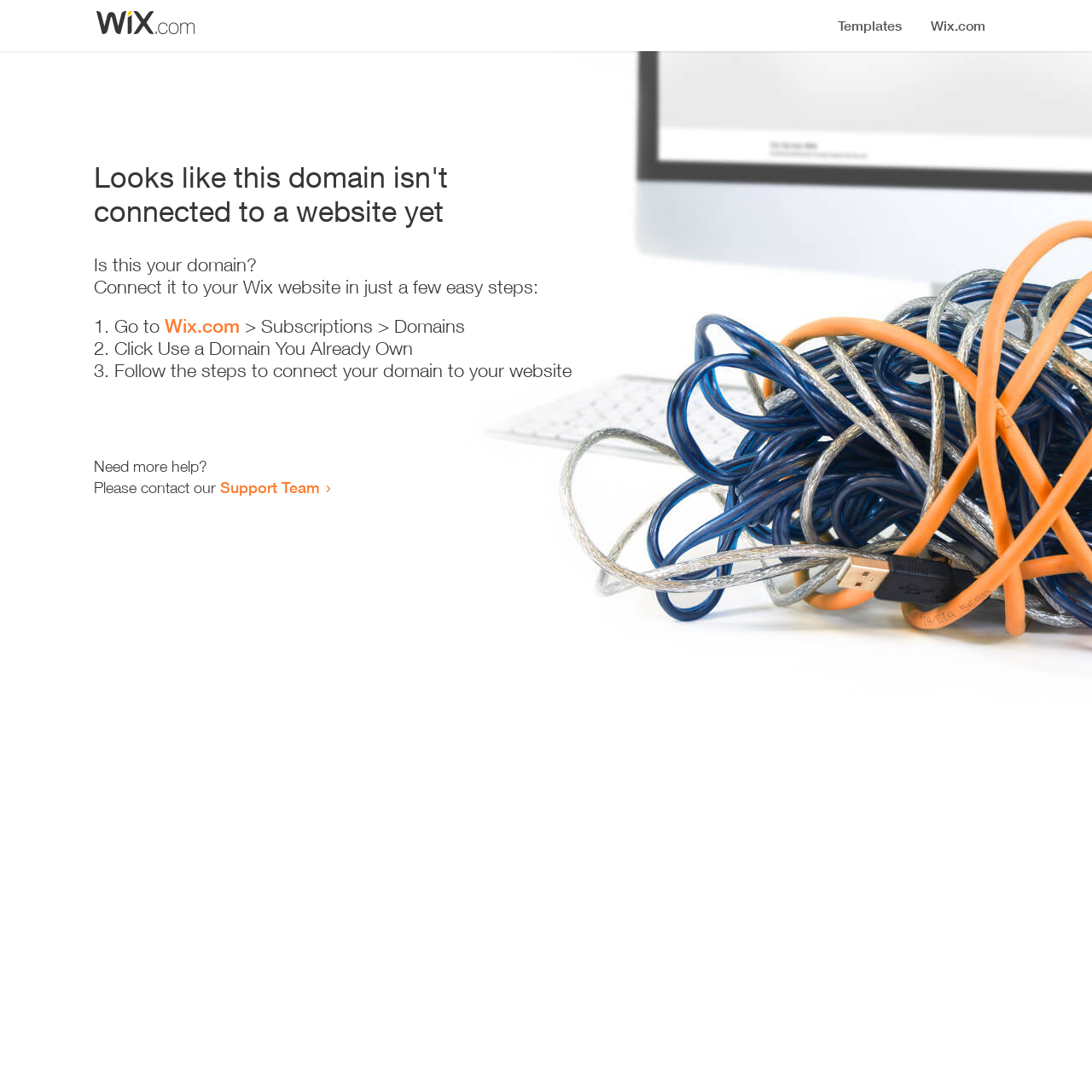Please find and provide the title of the webpage.

Looks like this domain isn't
connected to a website yet